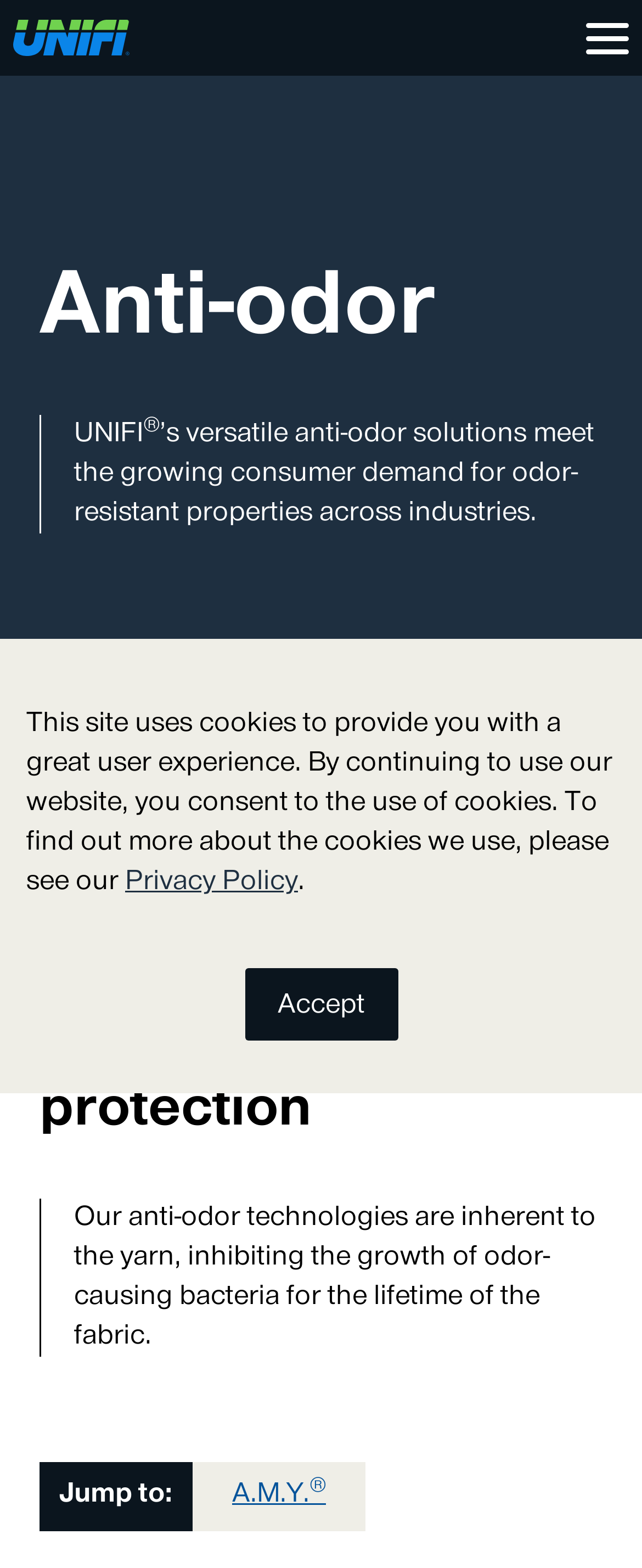How many images are on the webpage?
Provide a detailed and extensive answer to the question.

There are three images on the webpage. The first image is a logo in the top-left corner, the second image is a header image with the title 'Performance header anti odor', and the third image is not explicitly described but is likely a decorative element.